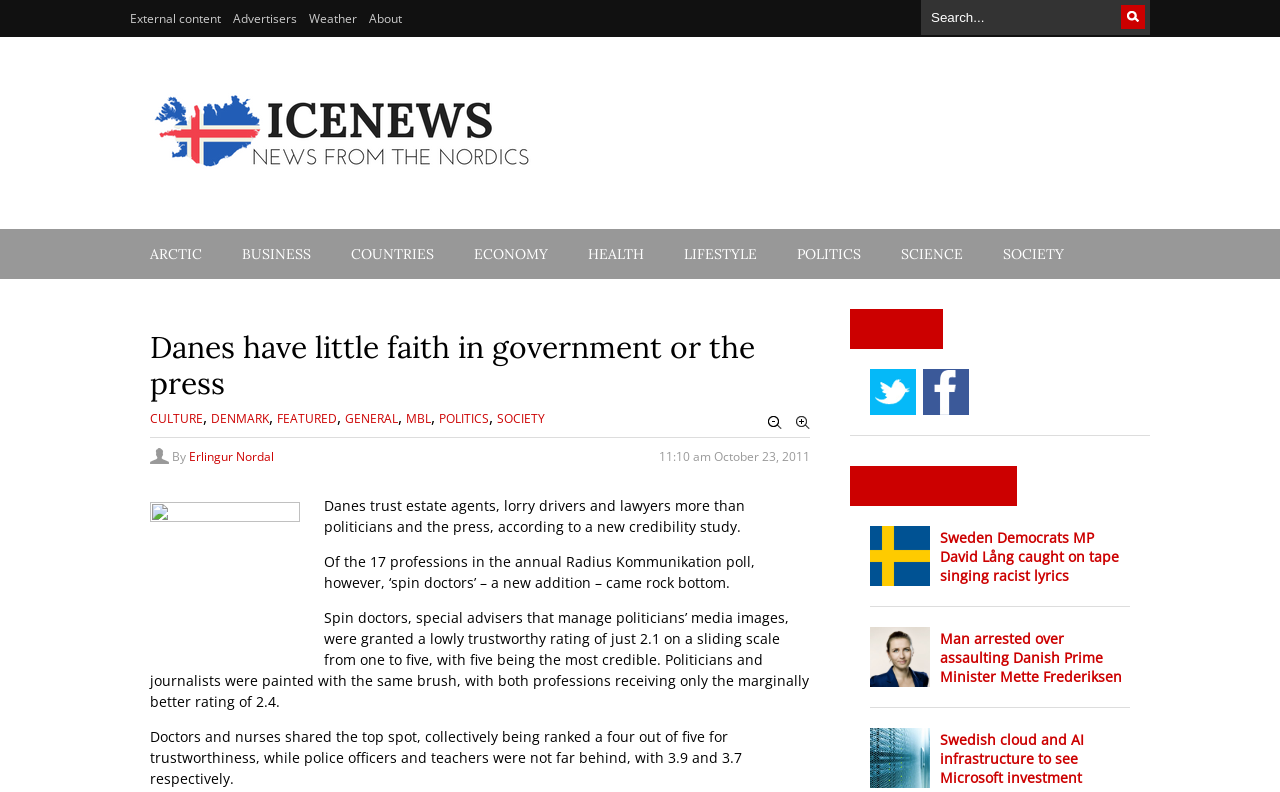What is the date of the article?
Using the screenshot, give a one-word or short phrase answer.

October 23, 2011